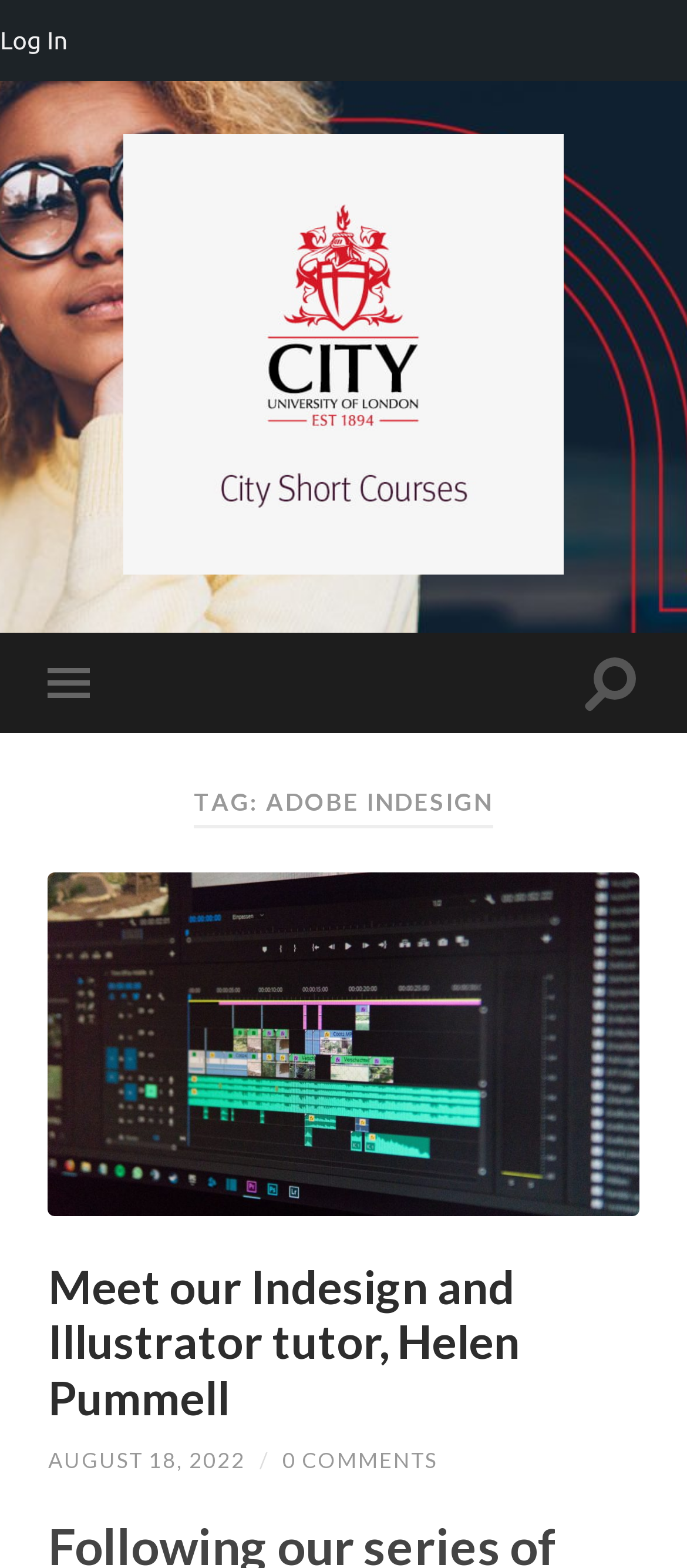What is the number of comments?
Offer a detailed and exhaustive answer to the question.

I found the answer by looking at the link element that says '0 COMMENTS'. This link is likely to indicate the number of comments, and it says 0.